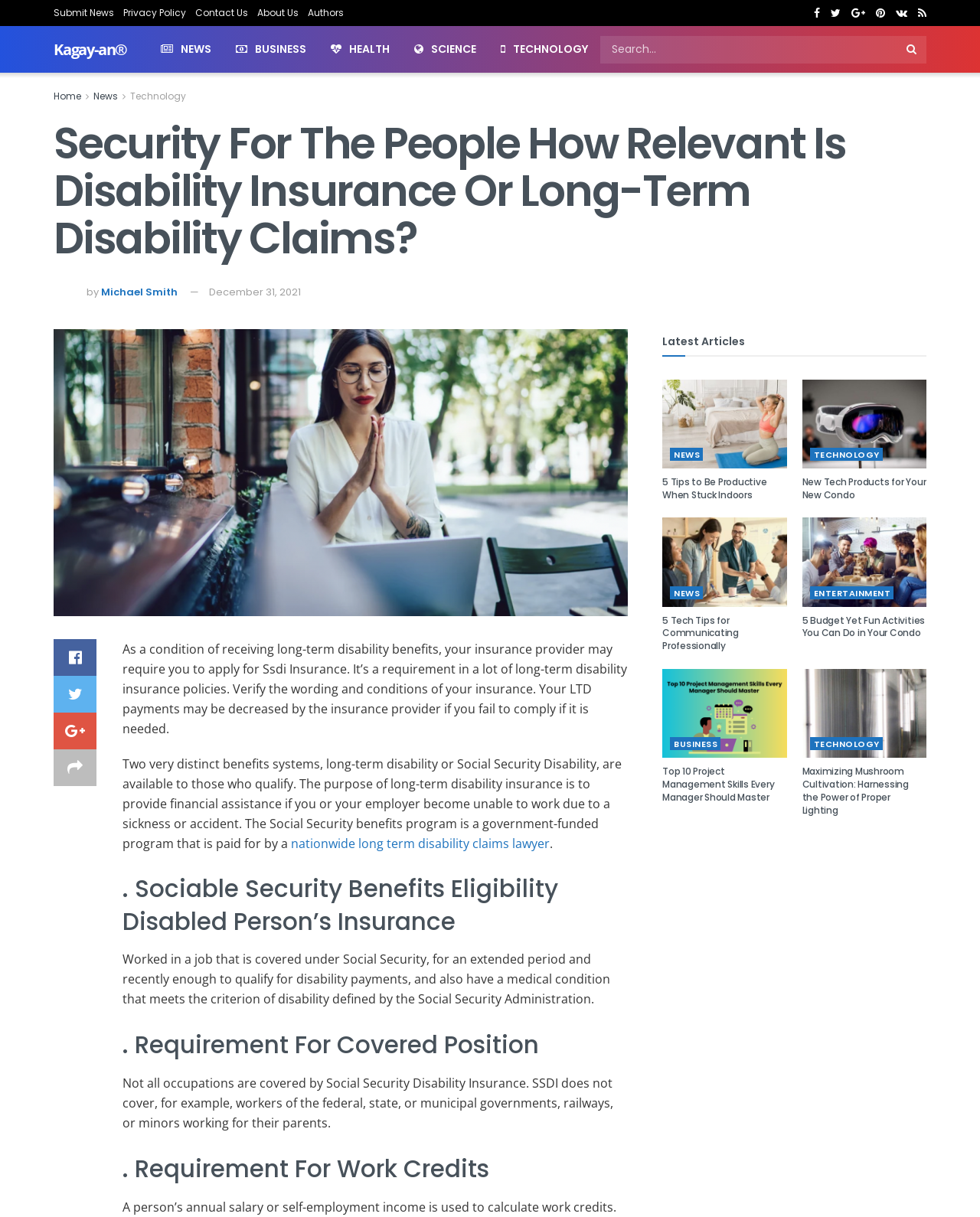What type of occupations are not covered by Social Security Disability Insurance?
Relying on the image, give a concise answer in one word or a brief phrase.

Government workers